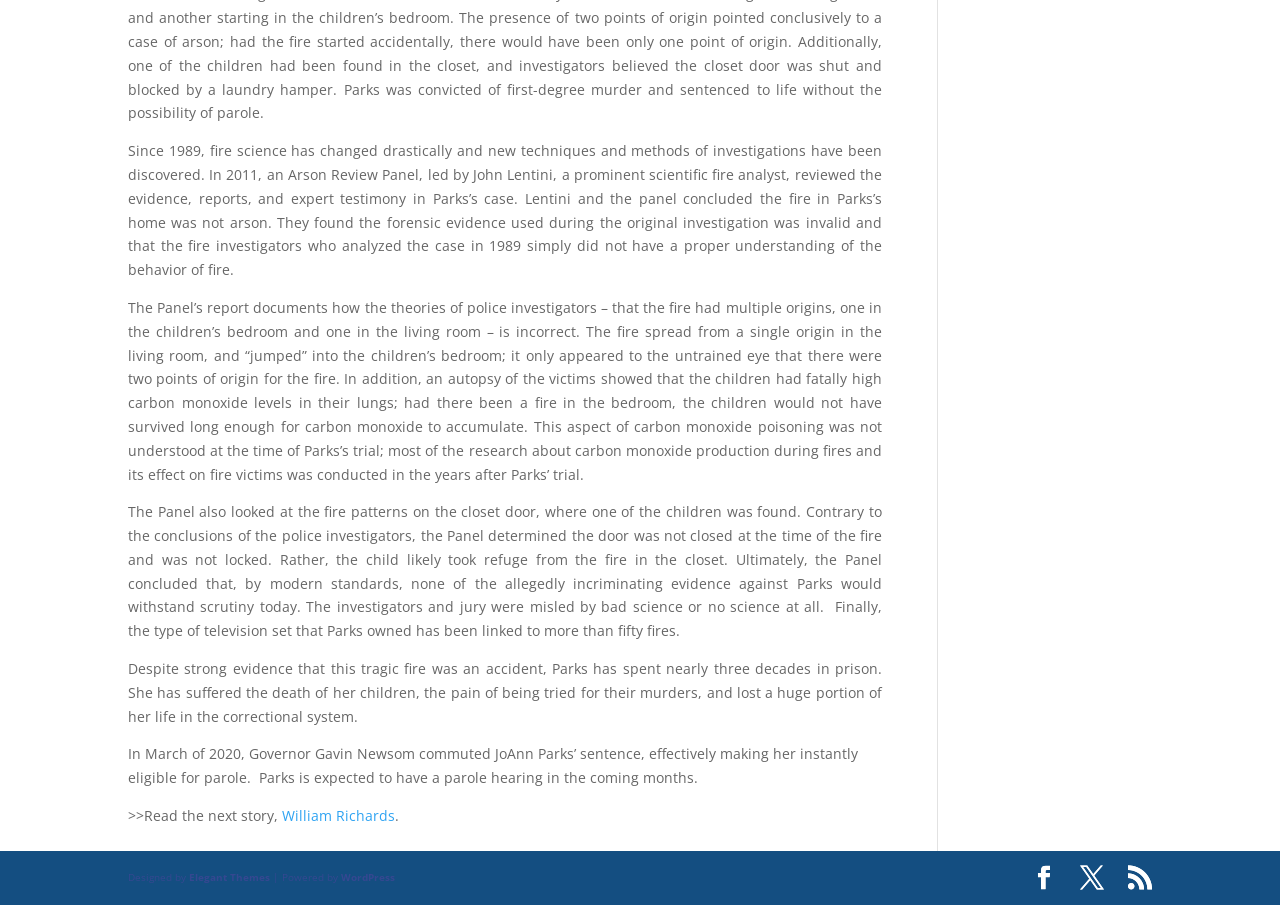Identify the bounding box coordinates for the UI element described by the following text: "Facebook". Provide the coordinates as four float numbers between 0 and 1, in the format [left, top, right, bottom].

[0.806, 0.957, 0.825, 0.984]